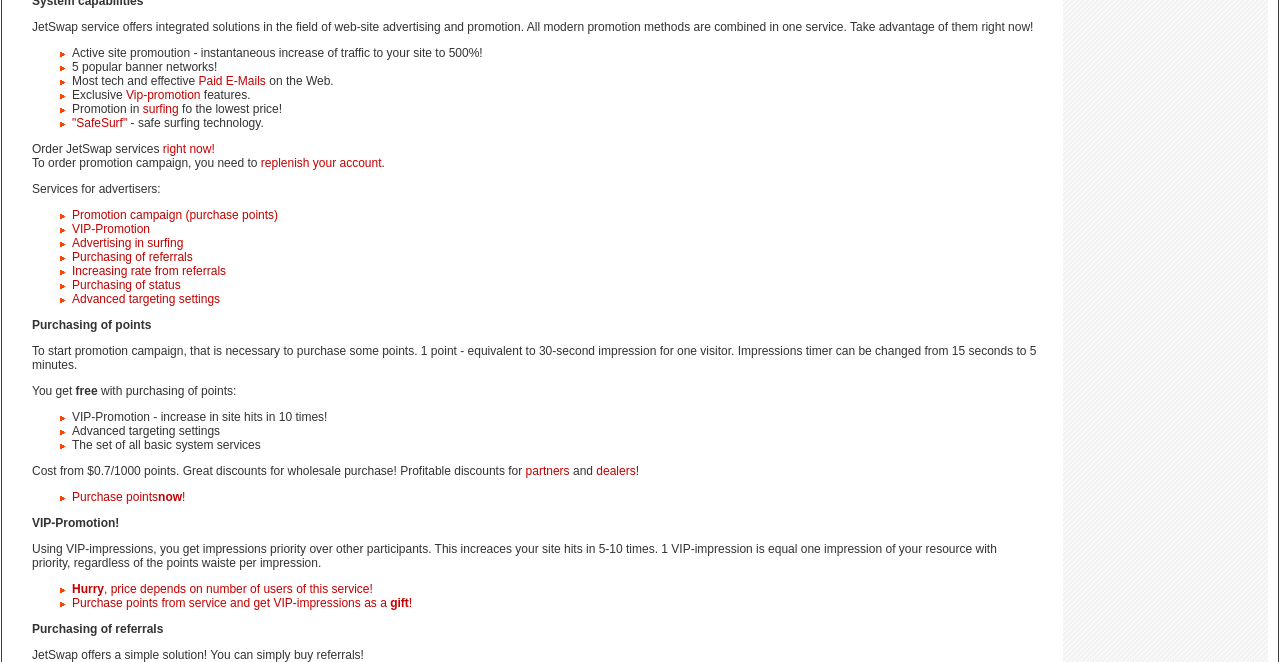Locate the bounding box of the UI element defined by this description: "Increasing rate from referrals". The coordinates should be given as four float numbers between 0 and 1, formatted as [left, top, right, bottom].

[0.056, 0.399, 0.177, 0.42]